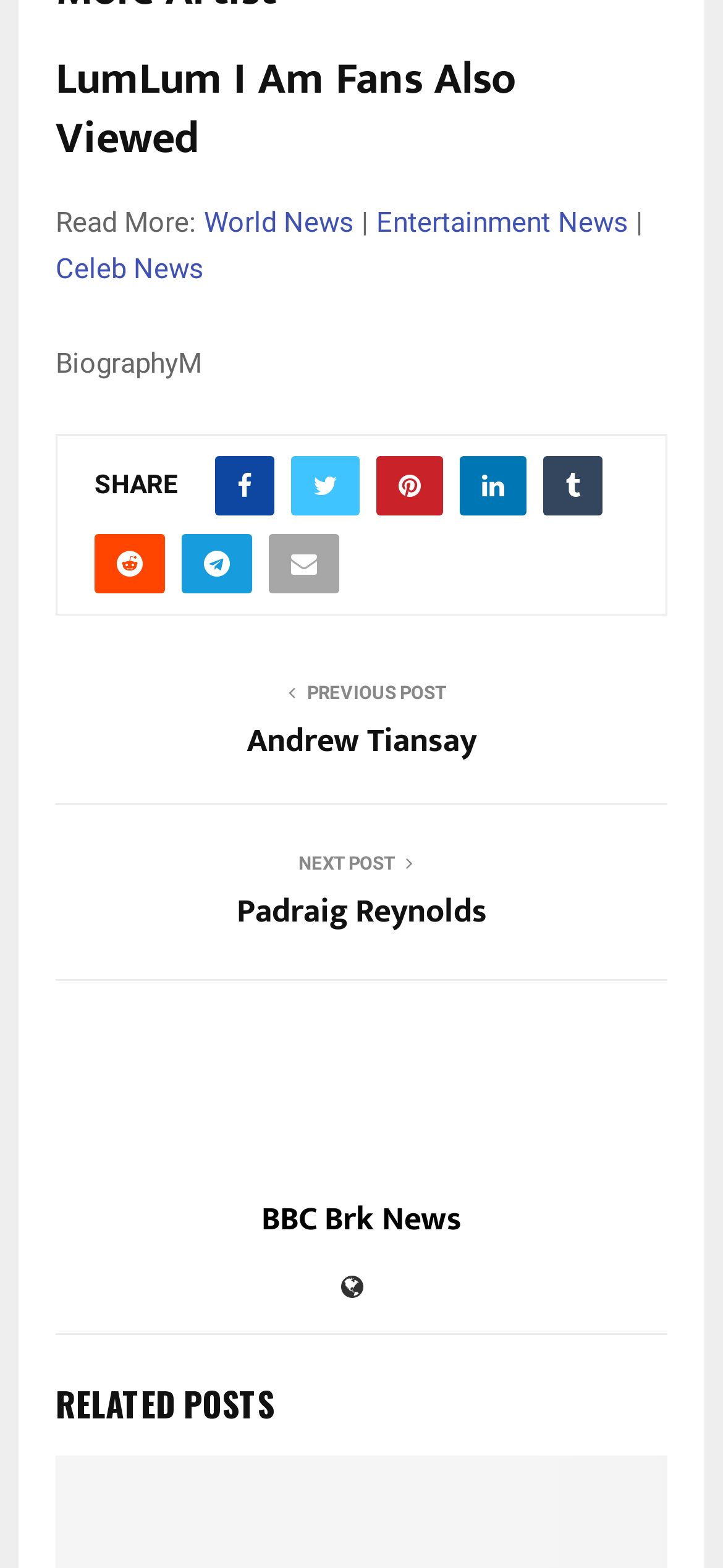Please answer the following question using a single word or phrase: 
What is the title of the post above 'NEXT POST'?

Andrew Tiansay